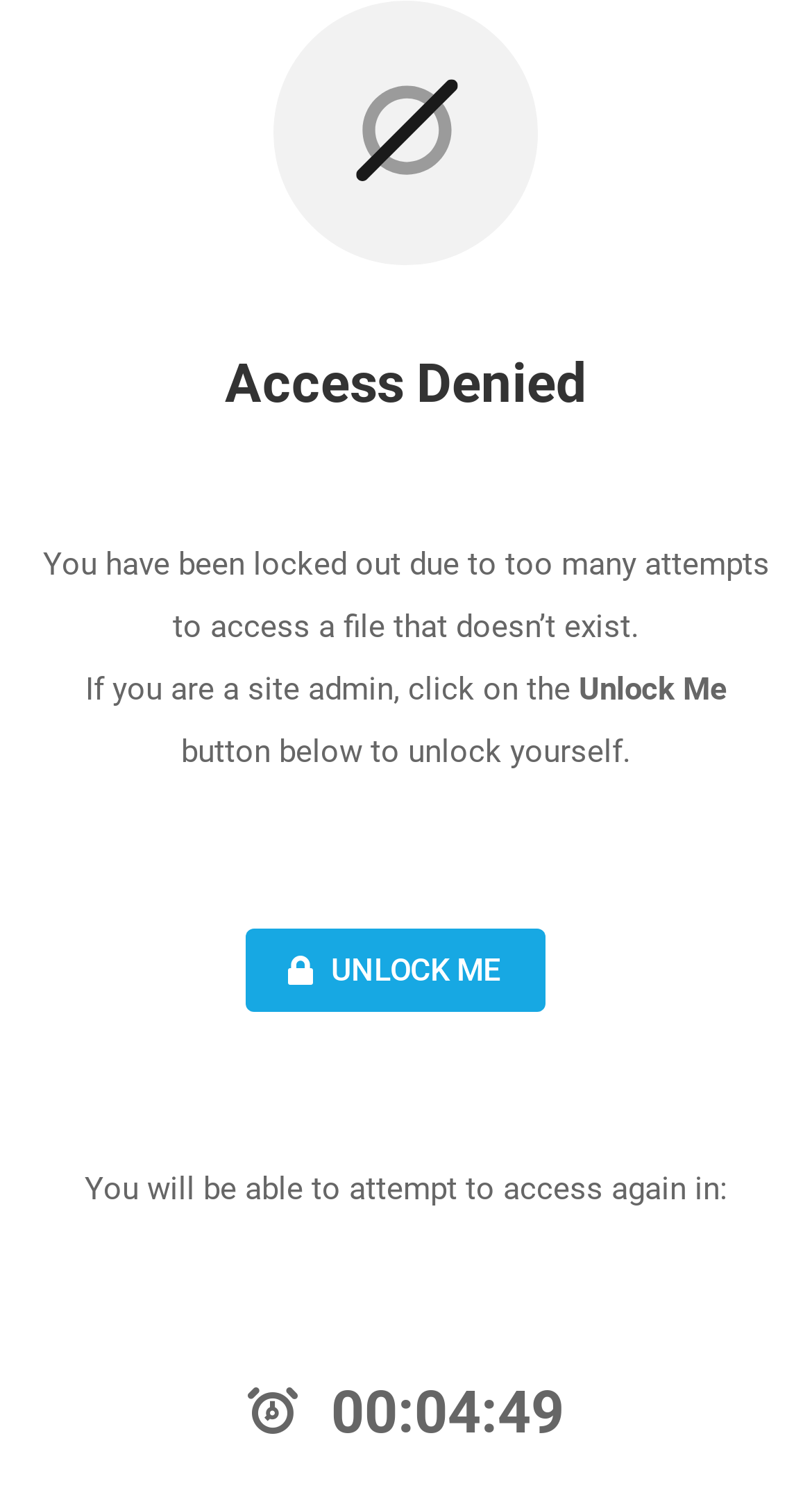Summarize the contents and layout of the webpage in detail.

The webpage is titled "Aesthetica Magazine" and appears to be an error page. At the top, there is a prominent heading "Access Denied" that spans almost half of the page width. Below the heading, there is a paragraph of text that explains the reason for the access denial, stating that the user has been locked out due to too many attempts to access a file that doesn't exist. 

Following this text, there is a sentence that addresses site admins, instructing them to click on the "Unlock Me" button to unlock themselves. The "Unlock Me" button is positioned below this sentence, slightly offset to the right. 

Further down the page, there is a message indicating that the user will be able to attempt to access the page again in a certain amount of time. This message is accompanied by a countdown timer displaying the remaining time, "00:04:48", which is positioned near the bottom of the page.